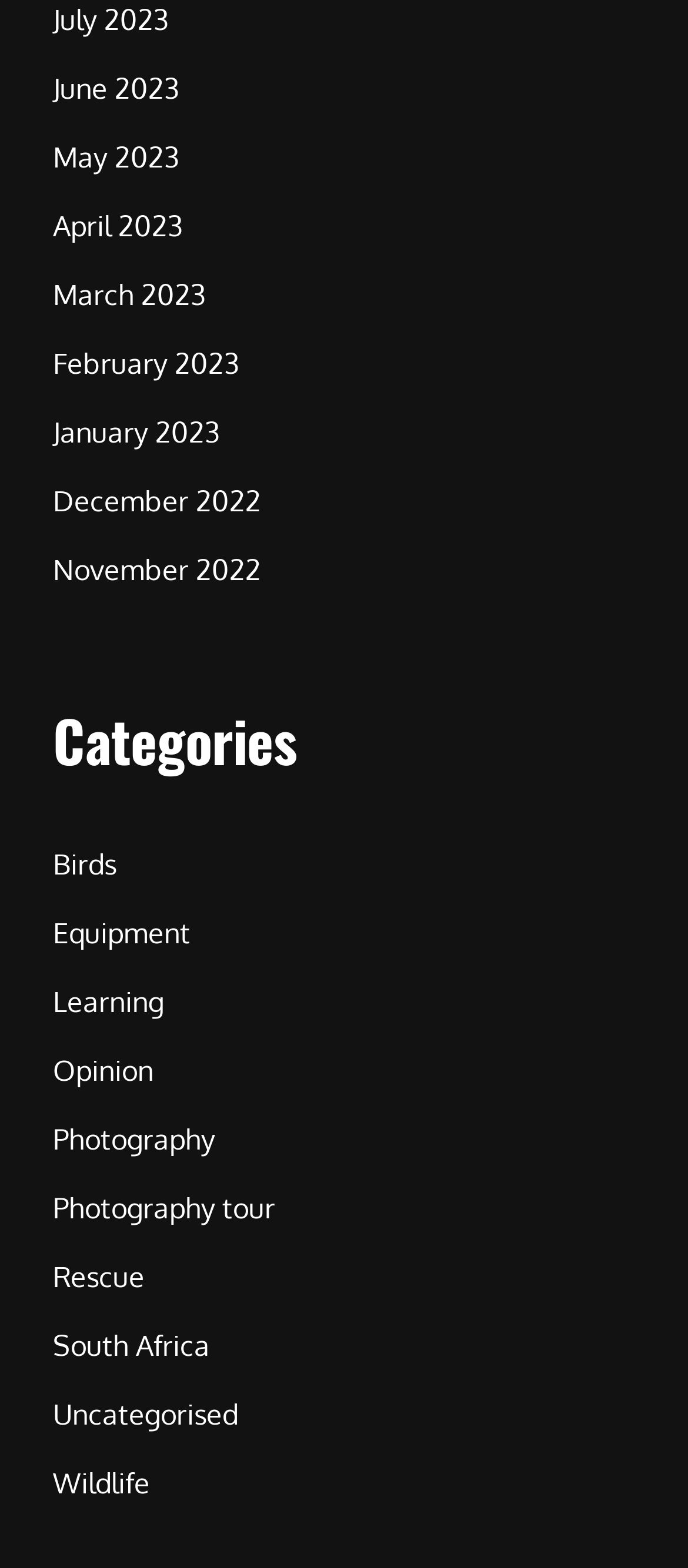Please find the bounding box coordinates of the section that needs to be clicked to achieve this instruction: "Explore Birds category".

[0.077, 0.533, 0.169, 0.569]